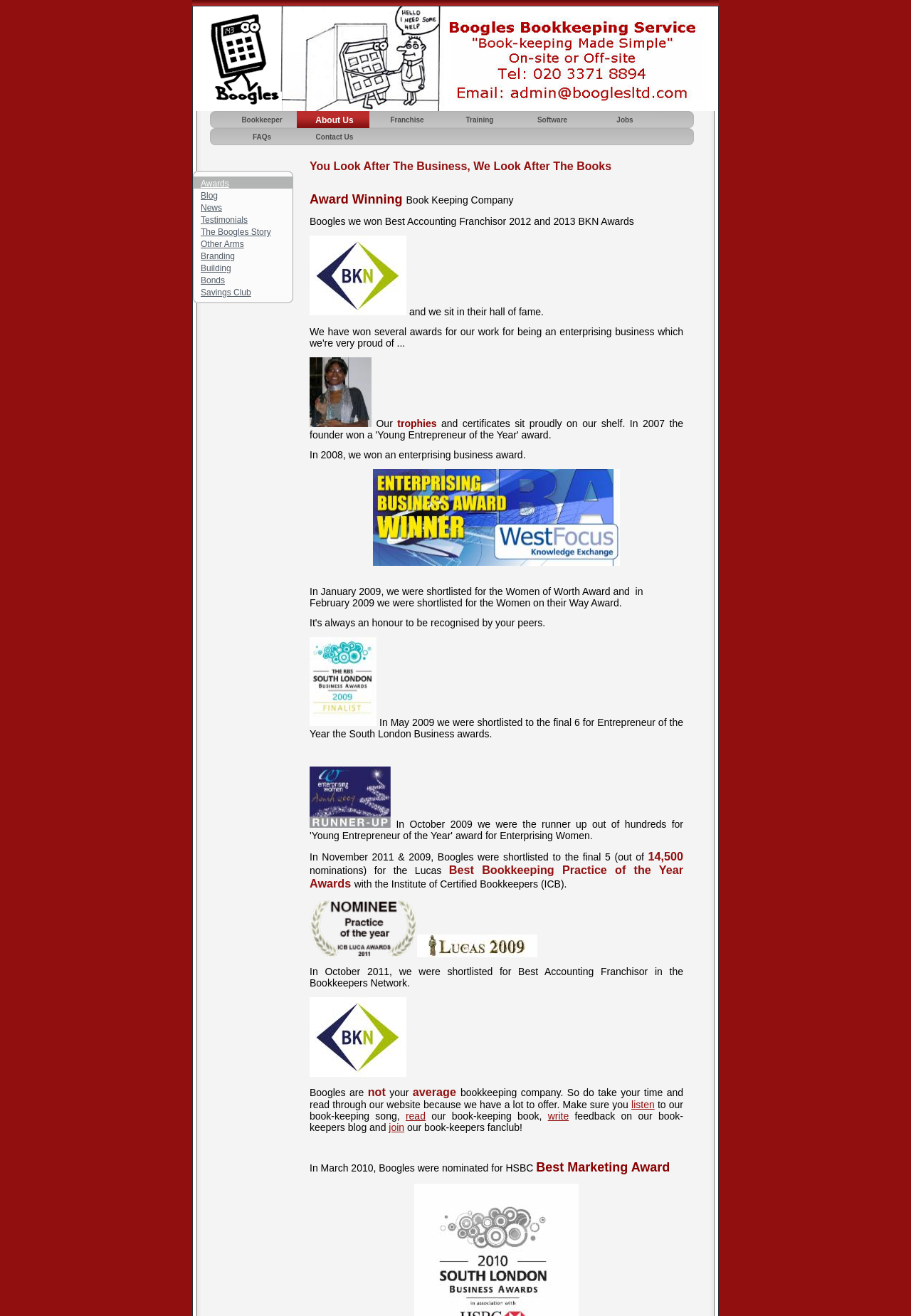Give a detailed account of the webpage.

This webpage is about Boogles Bookkeepers, a London-based bookkeeping service provider. At the top, there is a navigation menu with links to various sections, including "Bookkeeper", "About Us", "Franchise", "Training", "Software", "Jobs", and "FAQs". Below the navigation menu, there is a section highlighting the company's awards and achievements.

In this section, there are several images and text blocks describing the awards and nominations the company has received. The text blocks are arranged vertically, with each block describing a specific award or nomination. The images are scattered throughout this section, likely representing the awards or trophies.

The text blocks describe the company's achievements, including winning an enterprising business award in 2008, being shortlisted for the Women of Worth Award and the Women on their Way Award in 2009, and being shortlisted for the Entrepreneur of the Year award in the South London Business awards in 2009. The company was also shortlisted for the Lucas Best Bookkeeping Practice of the Year Awards in 2009 and 2011, and for the Best Accounting Franchisor in the Bookkeepers Network in 2011.

Below the awards section, there is a paragraph of text that introduces the company and invites visitors to explore the website. The text is written in a friendly and approachable tone, encouraging visitors to take their time and read through the website. There are also links to listen to a book-keeping song, read a book-keeping book, write feedback on the blog, and join a fan club.

Overall, the webpage is focused on showcasing the company's achievements and expertise in bookkeeping, while also inviting visitors to learn more about the company and its services.